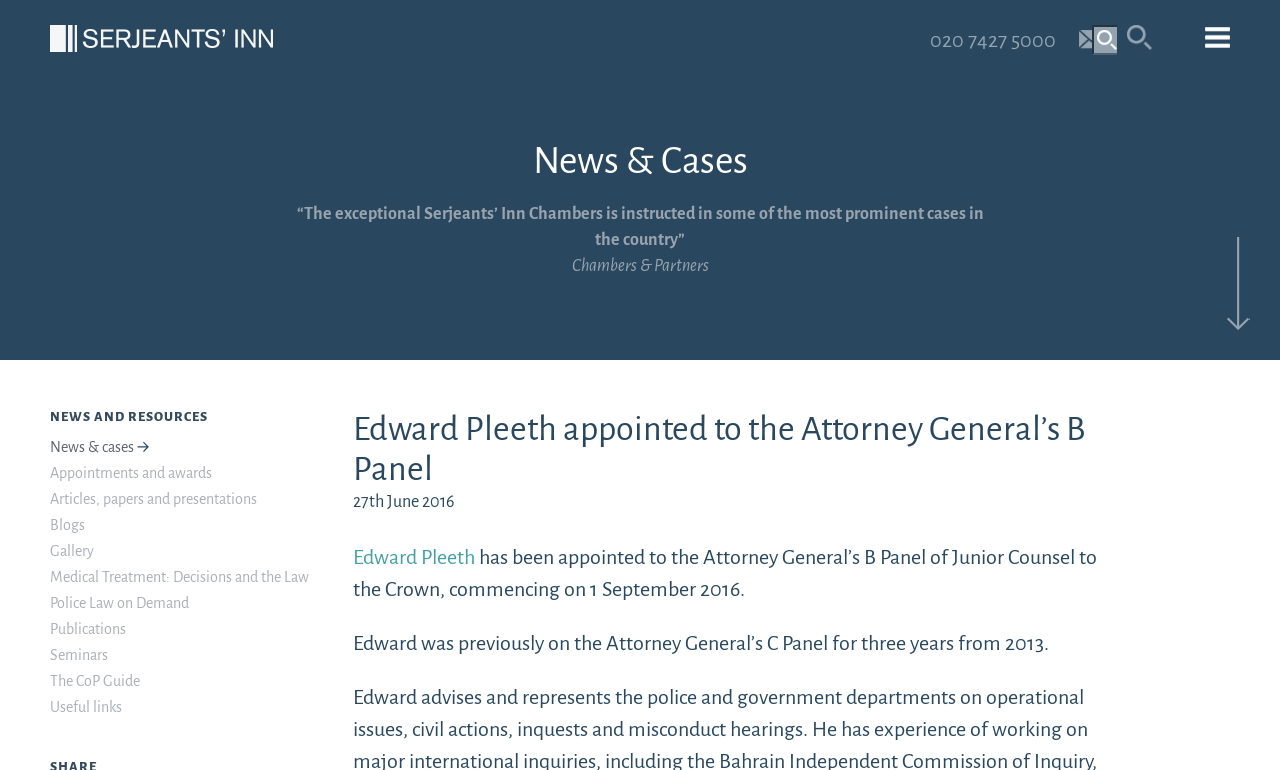What is the date of the news article?
Please provide a comprehensive answer to the question based on the webpage screenshot.

I found the date by looking at the static text element with the bounding box coordinates [0.275, 0.641, 0.354, 0.664], which contains the date '27th June 2016'.